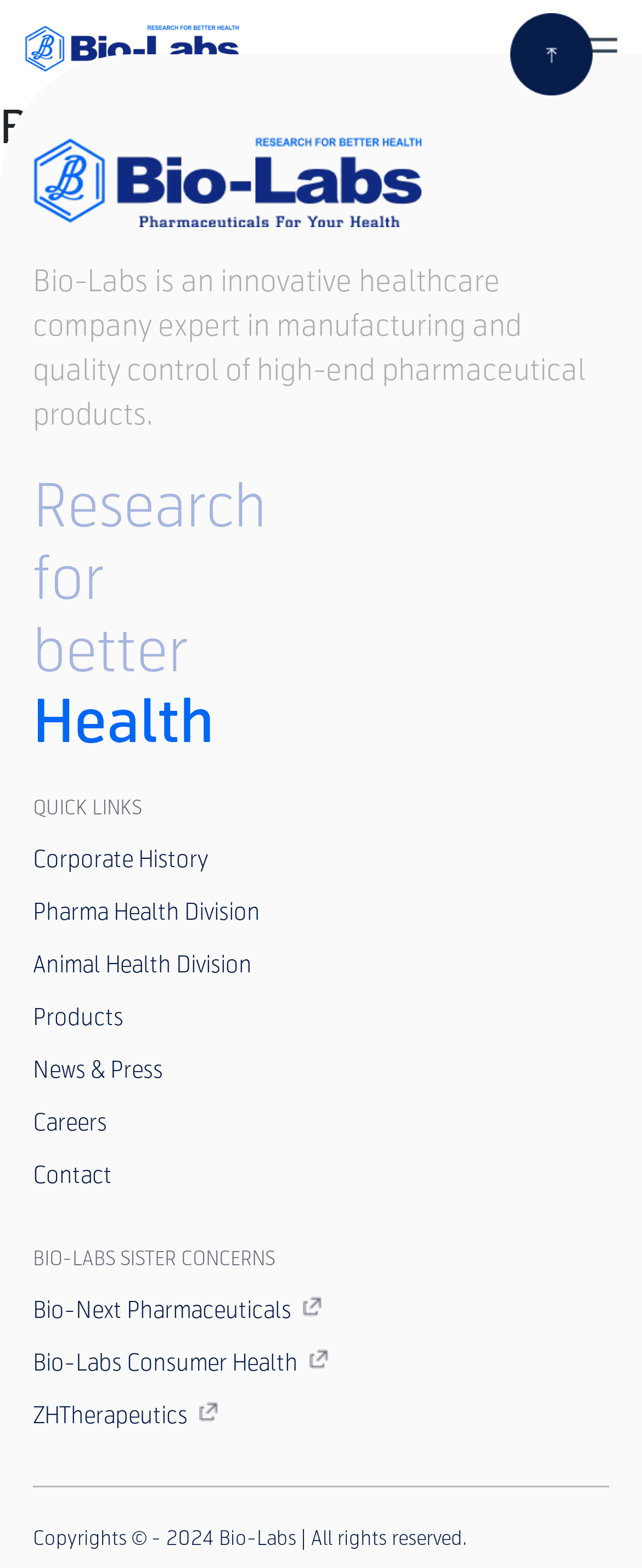Predict the bounding box for the UI component with the following description: "Careers".

[0.051, 0.705, 0.167, 0.728]